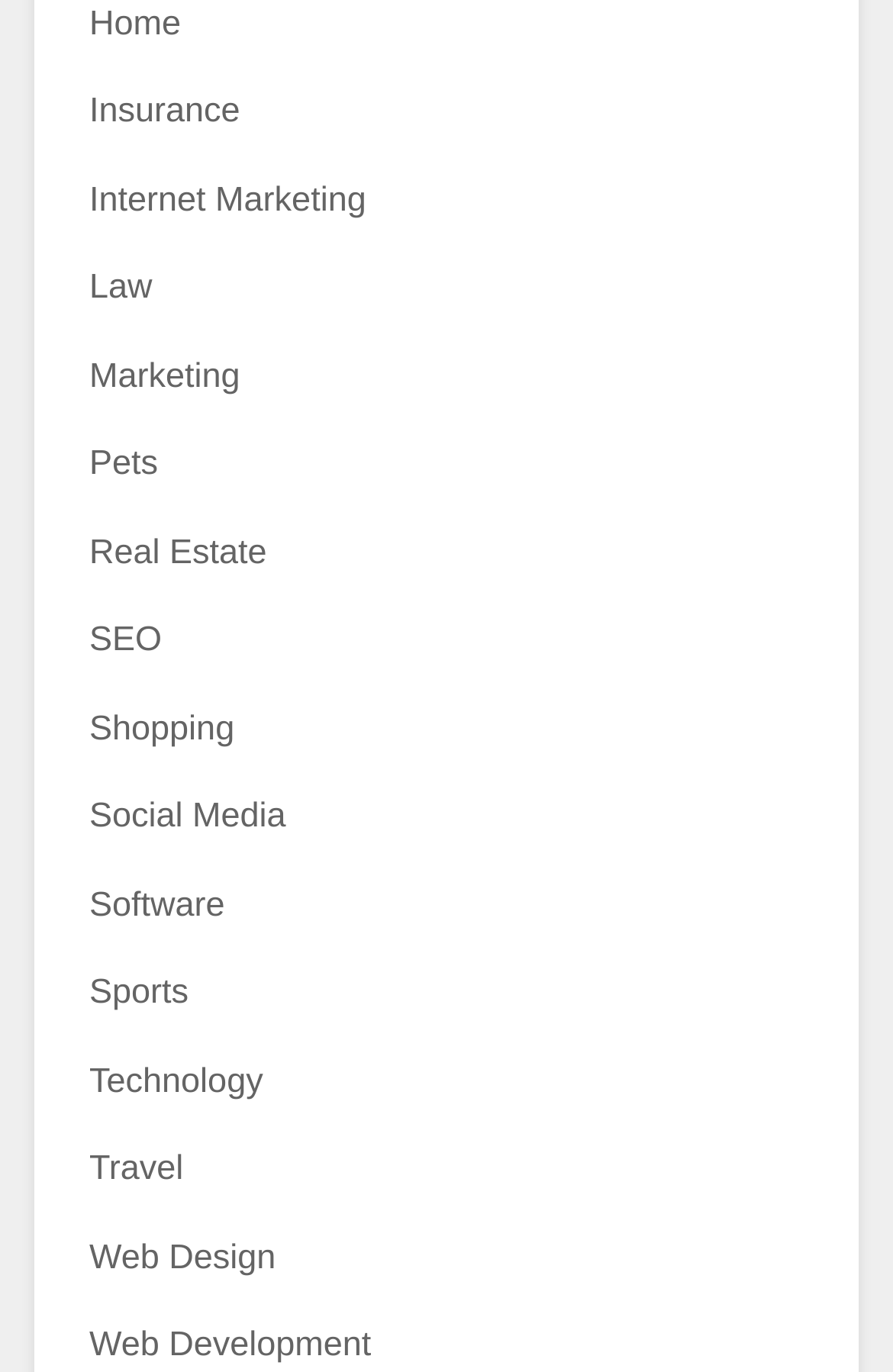Analyze the image and give a detailed response to the question:
What is the last category listed on the webpage?

I looked at the list of links on the webpage and found that the last category listed is Web Development, which is located at the bottom of the list.